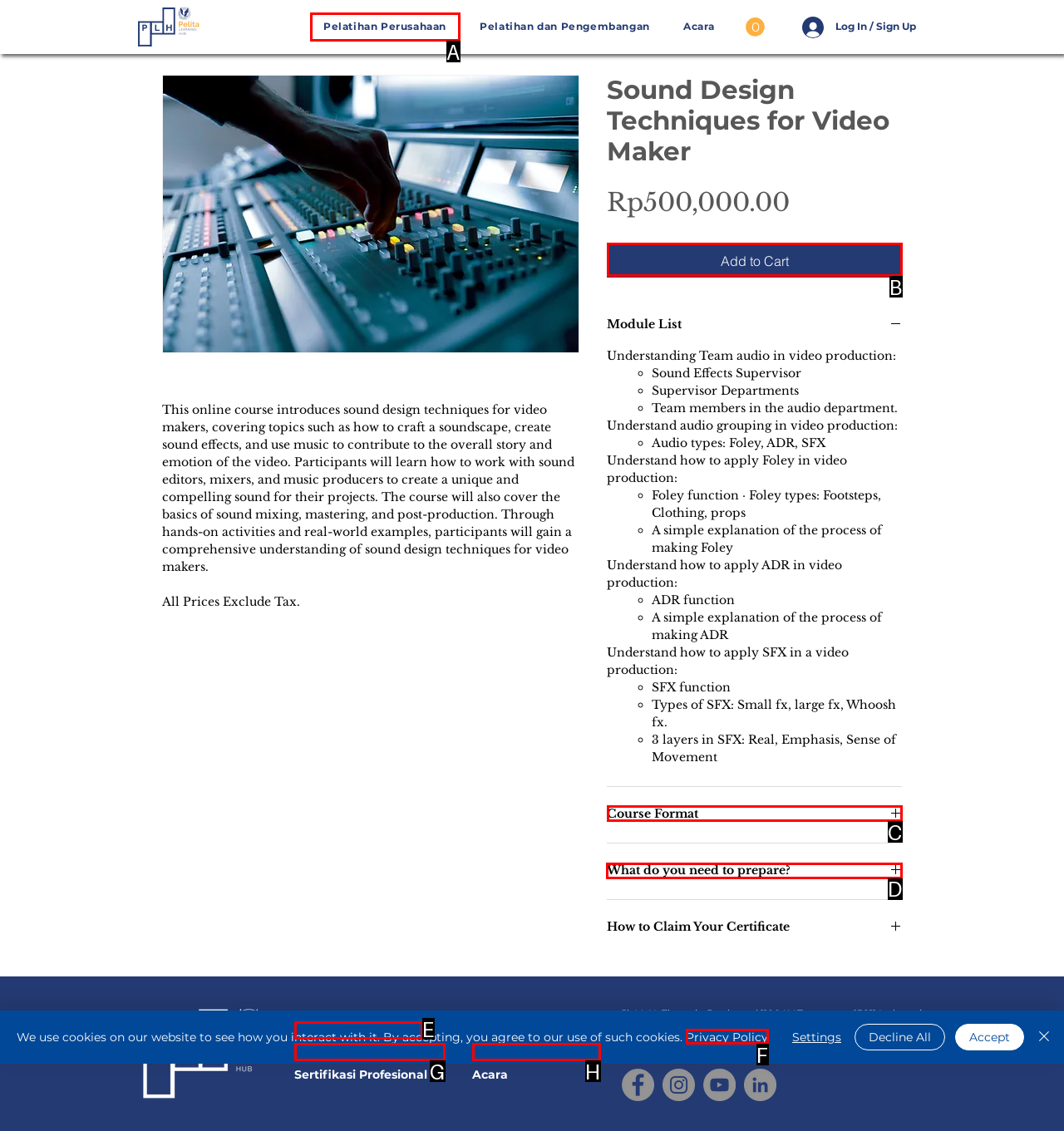Indicate which red-bounded element should be clicked to perform the task: Click the 'What do you need to prepare?' button Answer with the letter of the correct option.

D